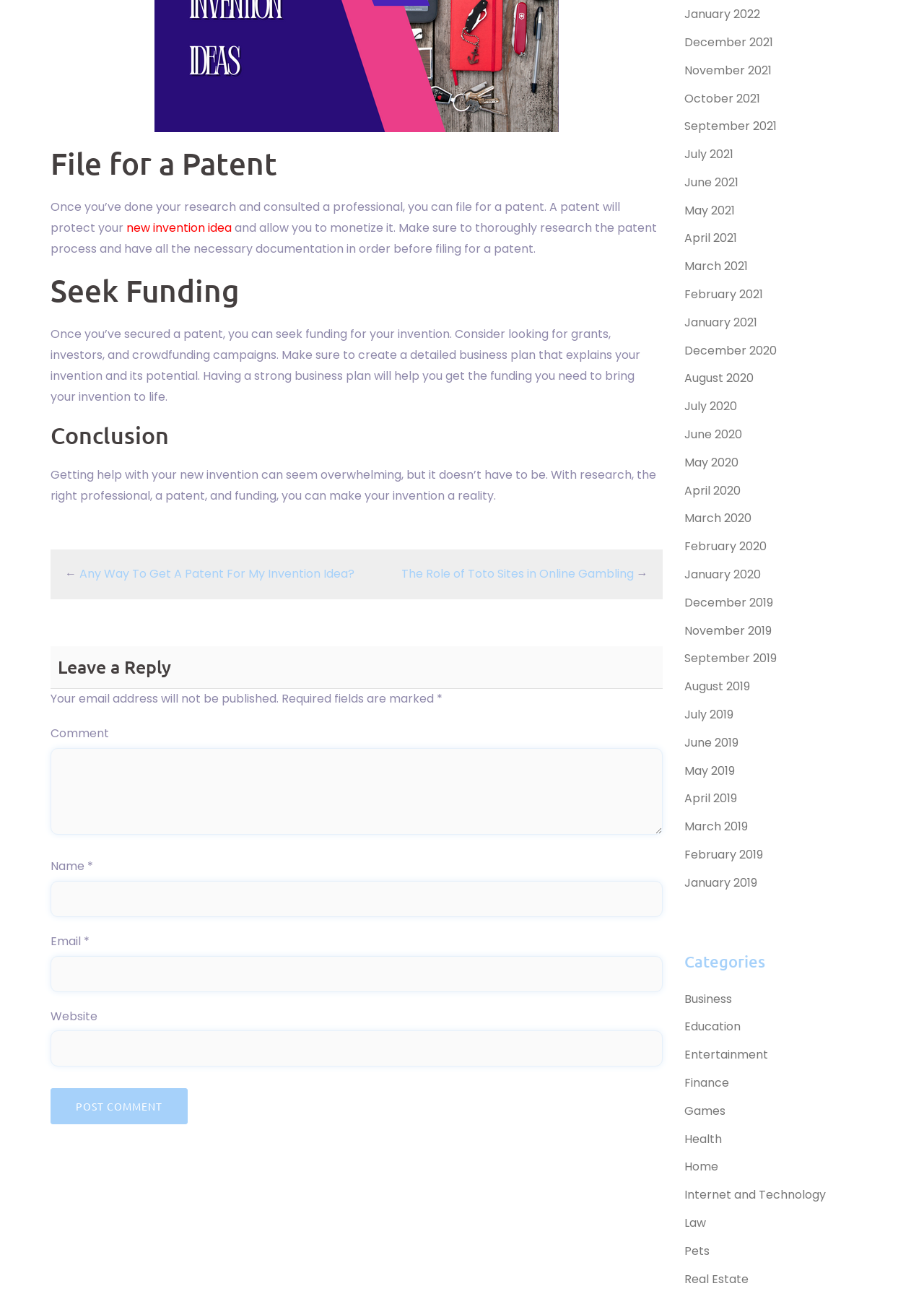Please identify the bounding box coordinates of the clickable area that will fulfill the following instruction: "Click the 'January 2022' link". The coordinates should be in the format of four float numbers between 0 and 1, i.e., [left, top, right, bottom].

[0.74, 0.005, 0.822, 0.017]